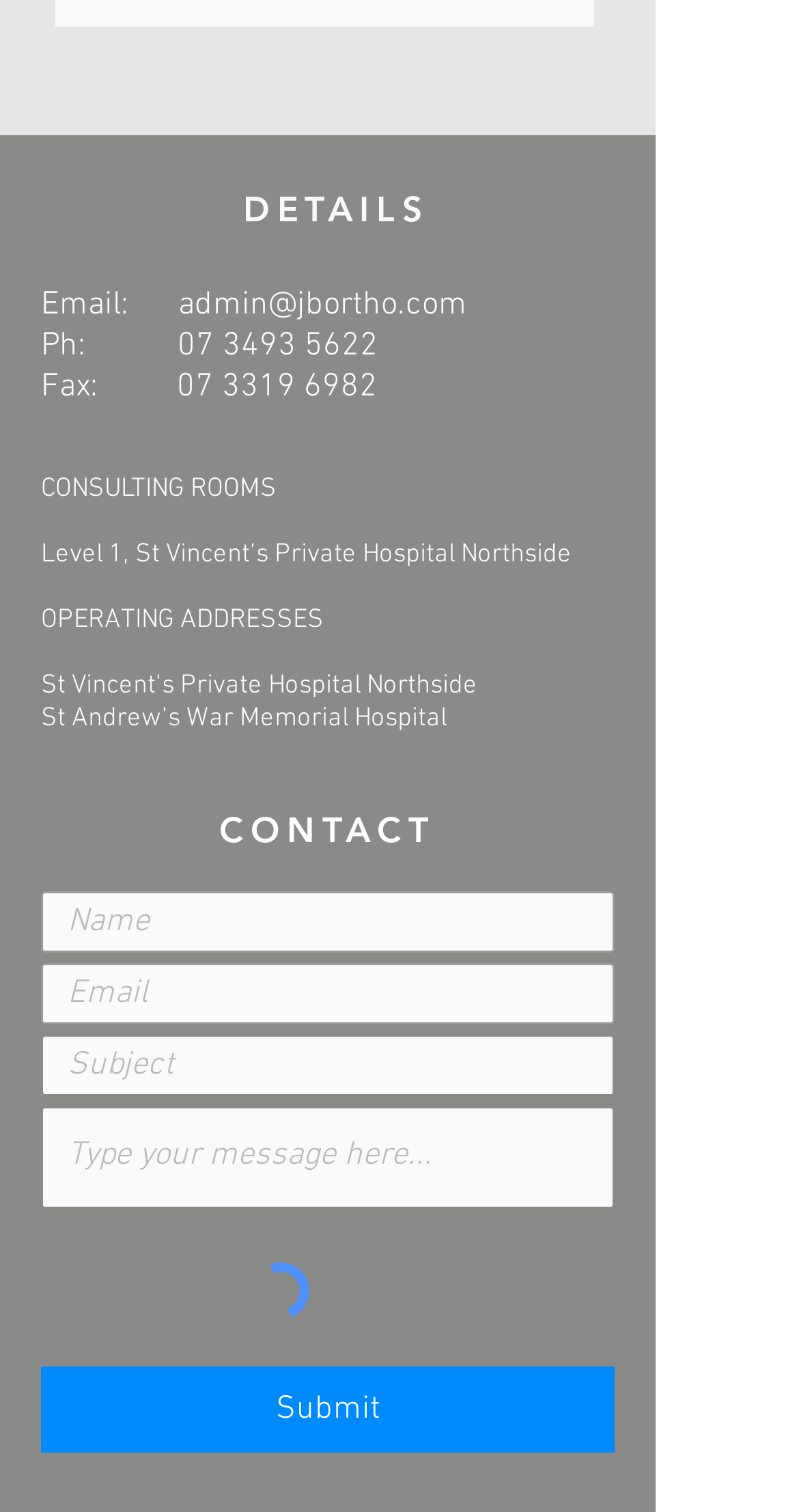Please answer the following question using a single word or phrase: 
What is the purpose of the form?

Contact